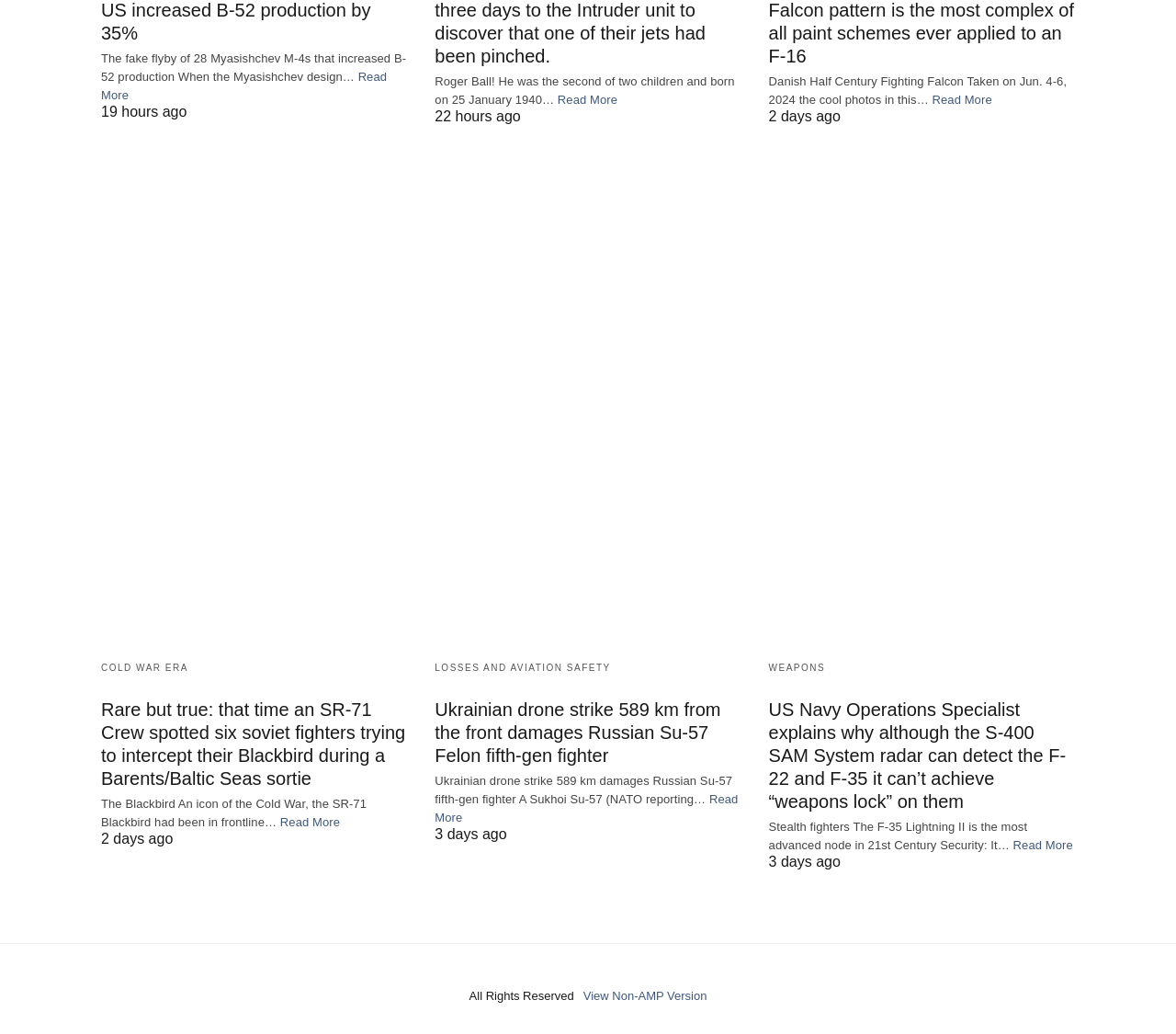Please determine the bounding box coordinates of the clickable area required to carry out the following instruction: "View the story about the SR-71 Crew". The coordinates must be four float numbers between 0 and 1, represented as [left, top, right, bottom].

[0.086, 0.465, 0.346, 0.626]